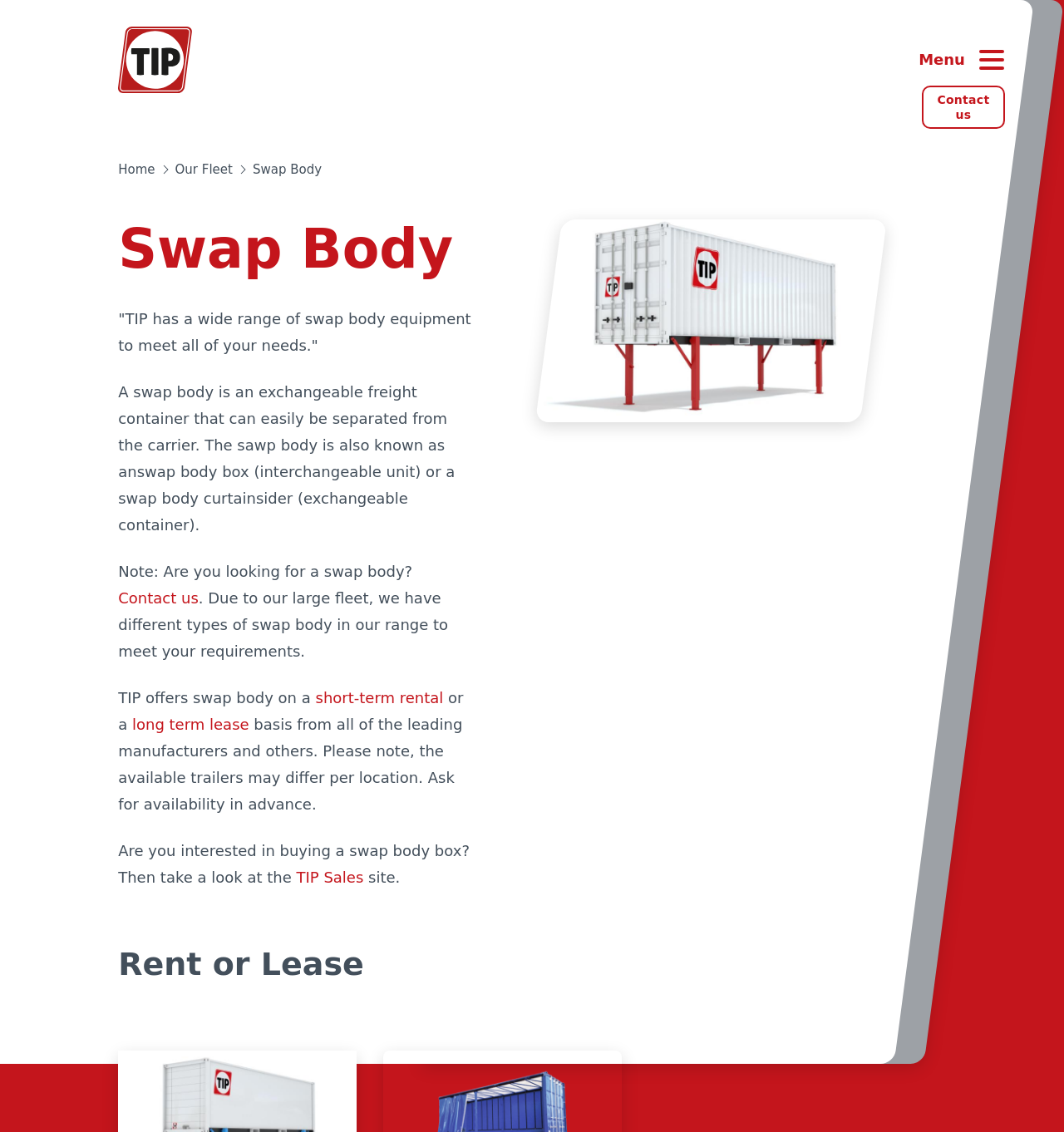Locate the bounding box of the UI element with the following description: "Contact us".

[0.866, 0.076, 0.944, 0.114]